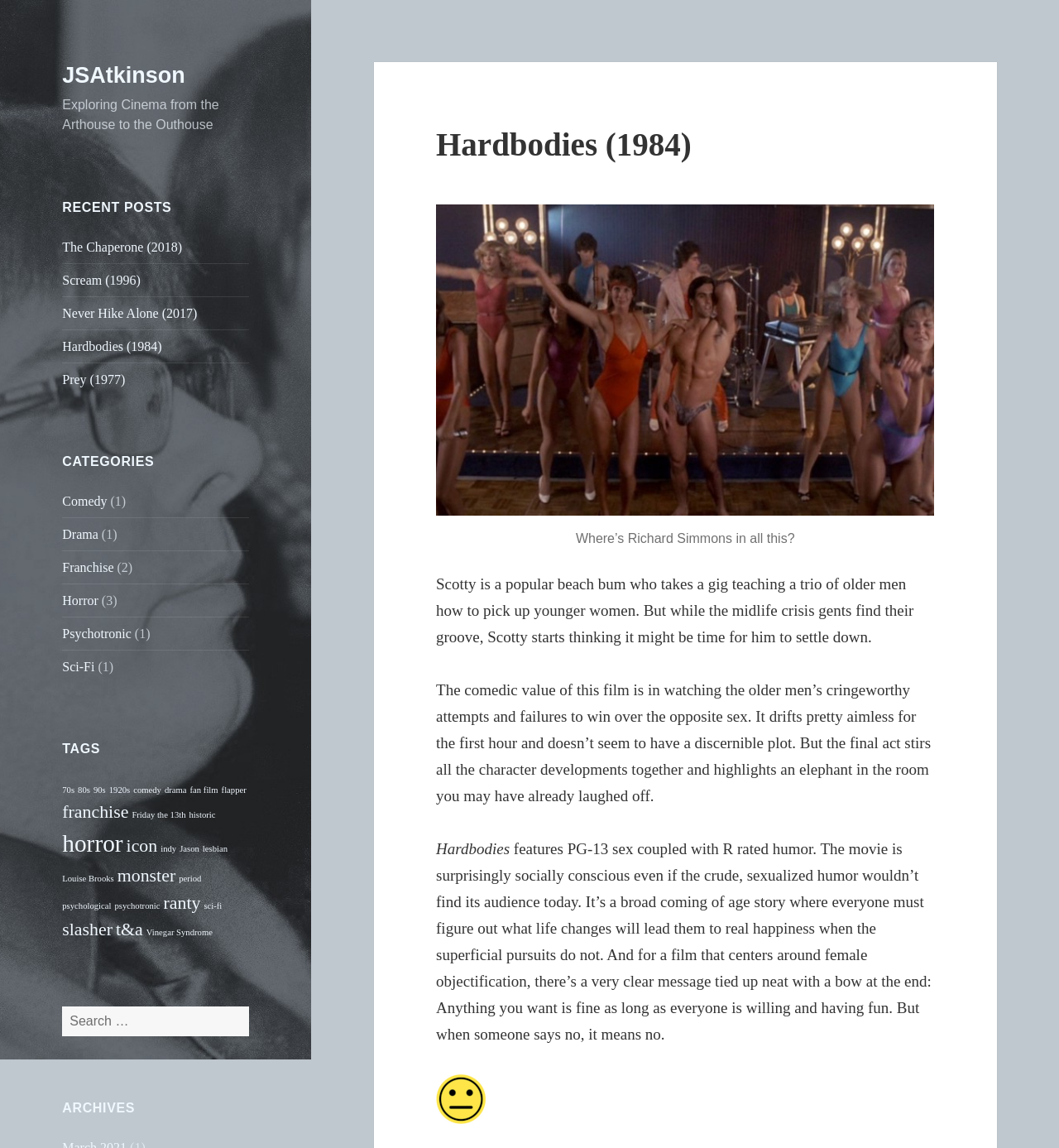Identify the bounding box coordinates for the element you need to click to achieve the following task: "Click on the 'Hardbodies (1984)' link". The coordinates must be four float values ranging from 0 to 1, formatted as [left, top, right, bottom].

[0.059, 0.295, 0.153, 0.308]